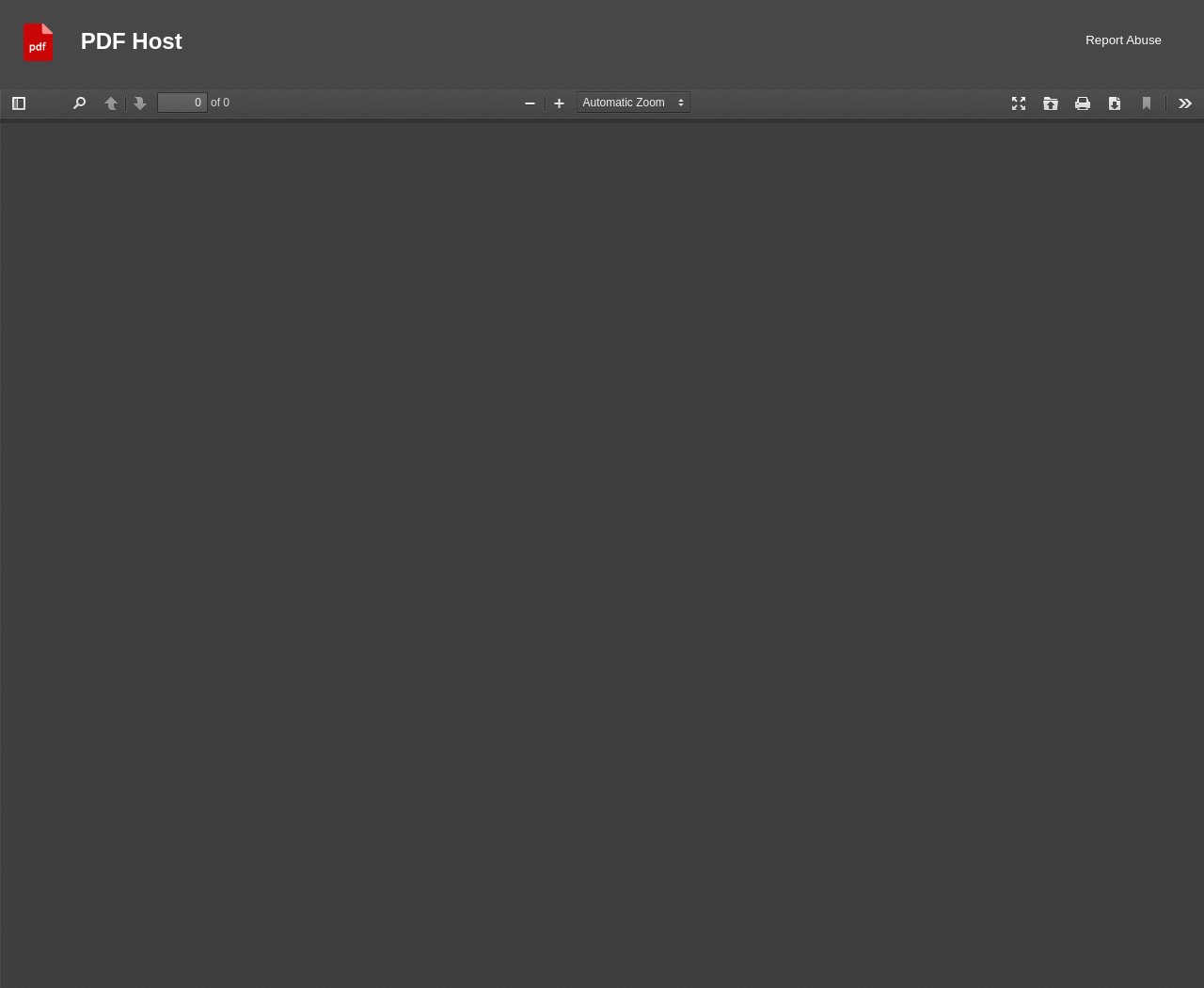Using the details in the image, give a detailed response to the question below:
What is the function of the 'Zoom' combobox?

The 'Zoom' combobox has a hasPopup property set to menu and an expanded property set to False, indicating that it is a dropdown menu that allows users to adjust the zoom level of the webpage.